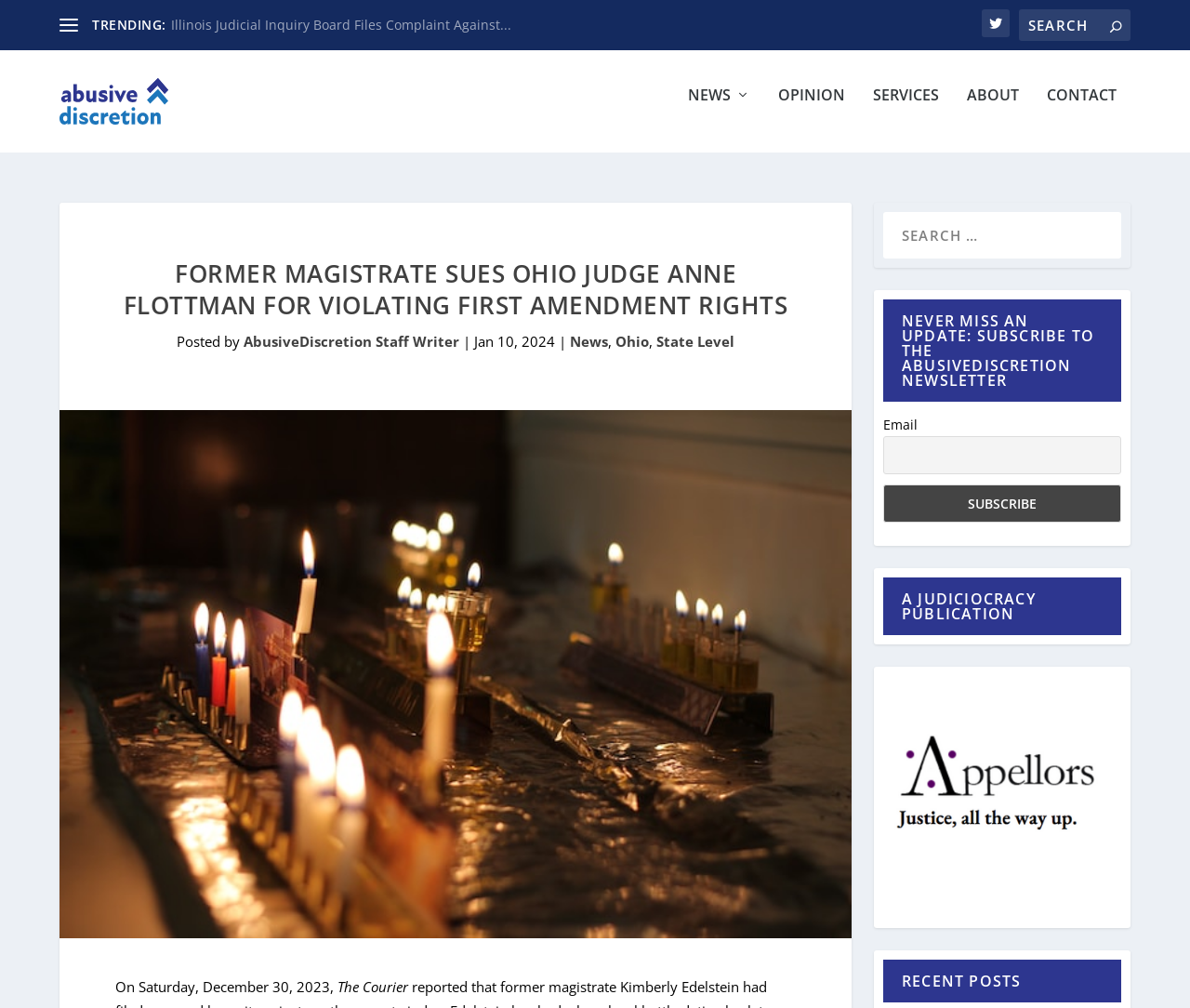Explain the webpage's layout and main content in detail.

The webpage appears to be a news article page from AbusiveDiscretion, a publication focused on judiciary-related news. At the top, there is a navigation menu with links to trending news, news categories, and other sections of the website. Below the navigation menu, there is a search bar with a search icon and a button to submit the search query.

The main content of the page is an article with the title "FORMER MAGISTRATE SUES OHIO JUDGE ANNE FLOTTMAN FOR VIOLATING FIRST AMENDMENT RIGHTS" in a large font. The article is attributed to AbusiveDiscretion Staff Writer and is categorized under "News", "Ohio", and "State Level". The article's publication date is January 10, 2024.

To the left of the article title, there is an image related to the article. Below the article title, there is a brief summary of the article, which mentions that former magistrate Kimberly Edelstein filed a second lawsuit against another county judge, as reported by The Courier on Saturday, December 30, 2023.

On the right side of the page, there is a section with a heading "NEVER MISS AN UPDATE: SUBSCRIBE TO THE ABUSIVEDISCRETION NEWSLETTER". This section contains a form to subscribe to the newsletter, with fields for email and a subscribe button.

Further down the page, there is a section with a heading "A JUDICIOCRACY PUBLICATION", which appears to be a footer section with links to other publications and resources. There are also several links to recent posts at the very bottom of the page.